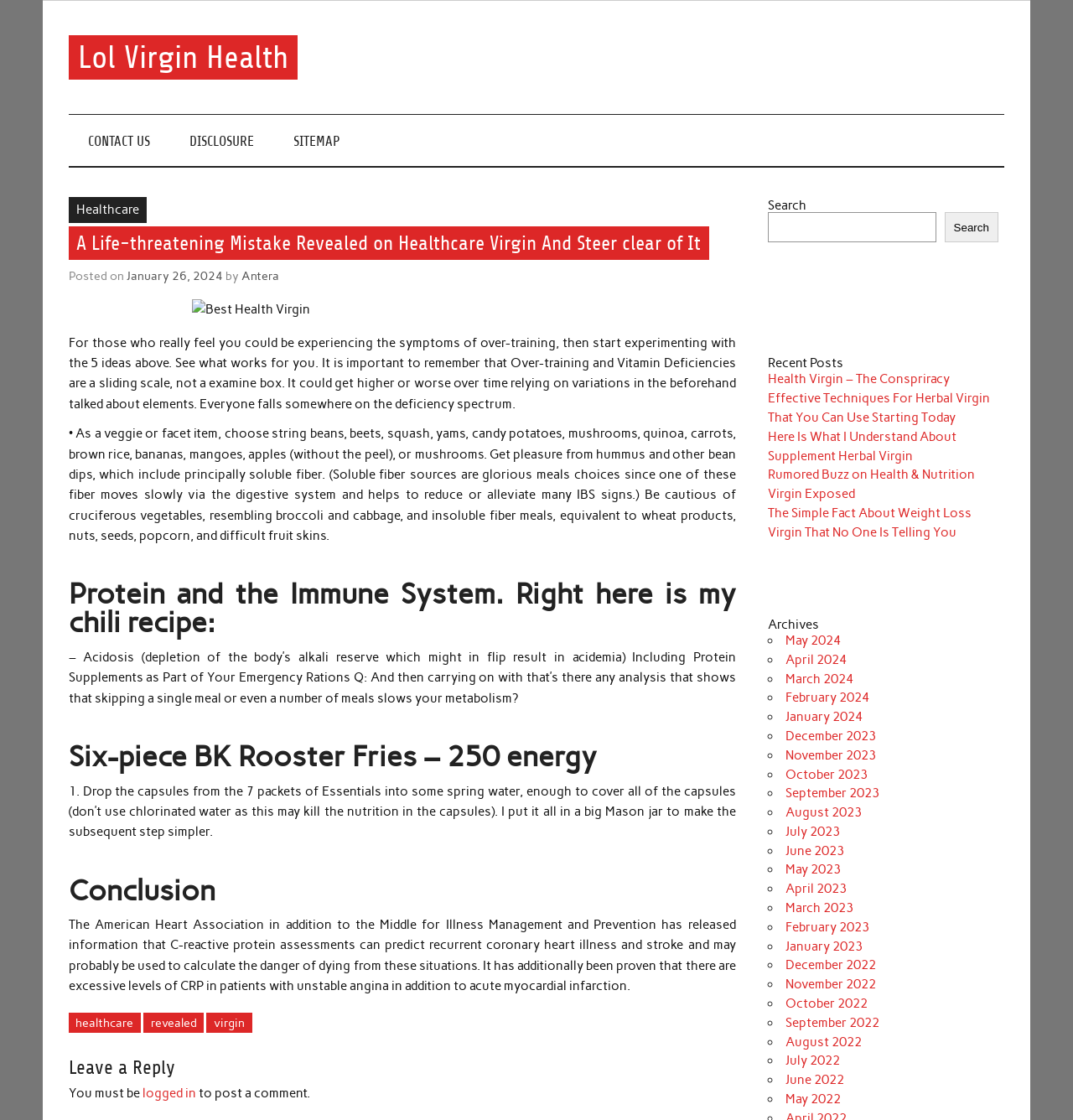Please identify the bounding box coordinates of the element that needs to be clicked to execute the following command: "Leave a reply". Provide the bounding box using four float numbers between 0 and 1, formatted as [left, top, right, bottom].

[0.064, 0.945, 0.686, 0.962]